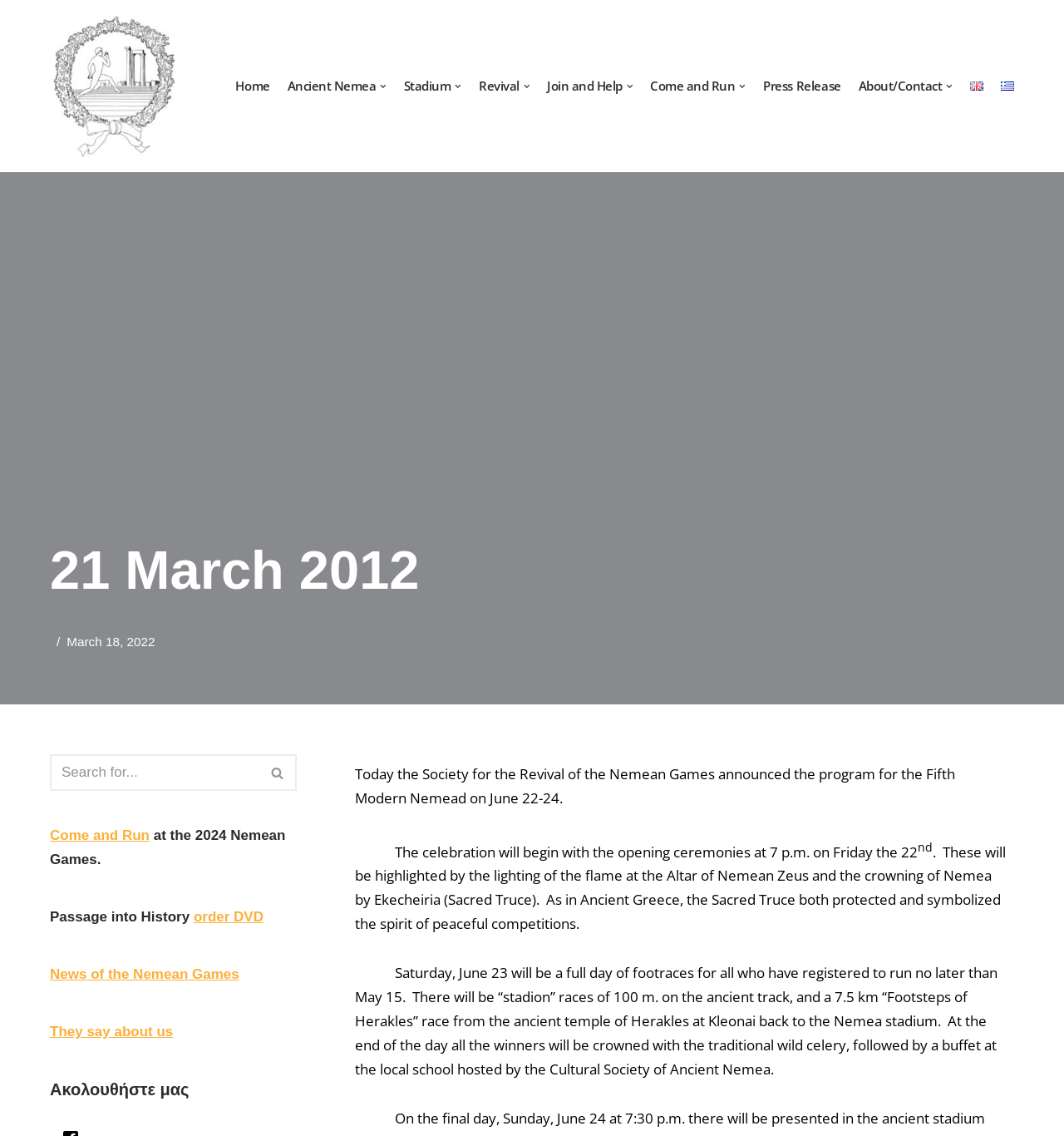Locate the bounding box coordinates of the clickable element to fulfill the following instruction: "Click the 'Press Release' link". Provide the coordinates as four float numbers between 0 and 1 in the format [left, top, right, bottom].

[0.717, 0.067, 0.791, 0.085]